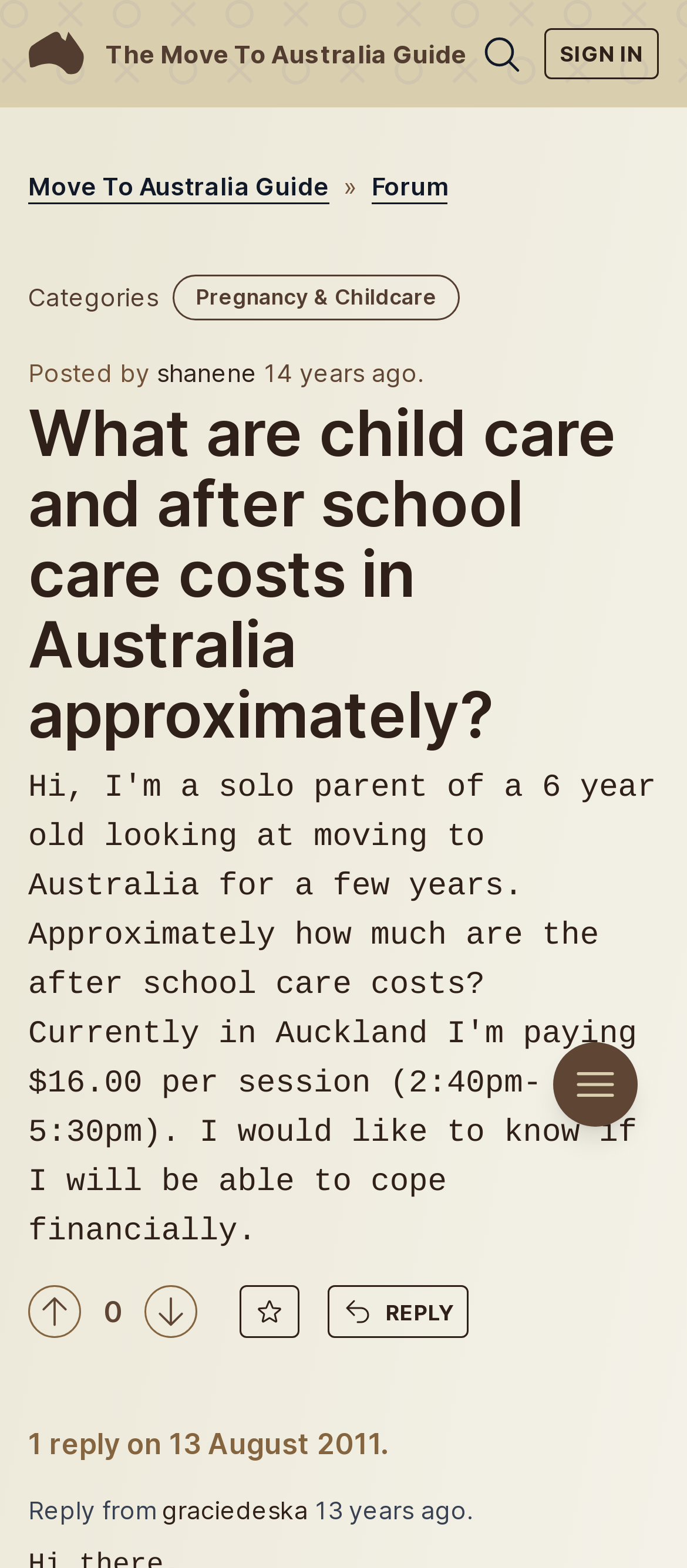Return the bounding box coordinates of the UI element that corresponds to this description: "The Move To Australia Guide". The coordinates must be given as four float numbers in the range of 0 and 1, [left, top, right, bottom].

[0.154, 0.024, 0.679, 0.043]